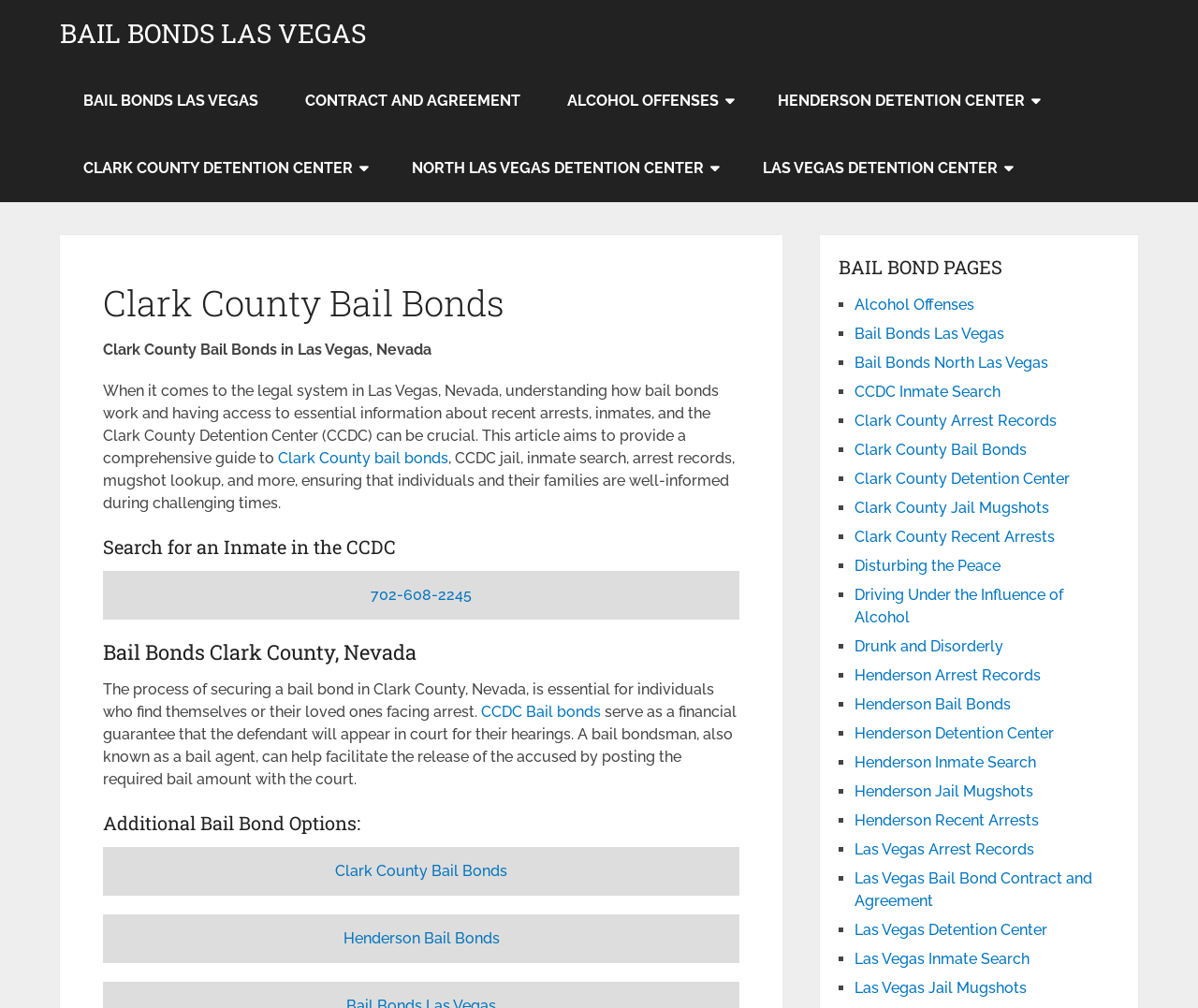What information can you find on this webpage about recent arrests?
Provide a fully detailed and comprehensive answer to the question.

The webpage provides links to Clark County Arrest Records and Henderson Arrest Records, suggesting that users can find information about recent arrests in these areas on this webpage.